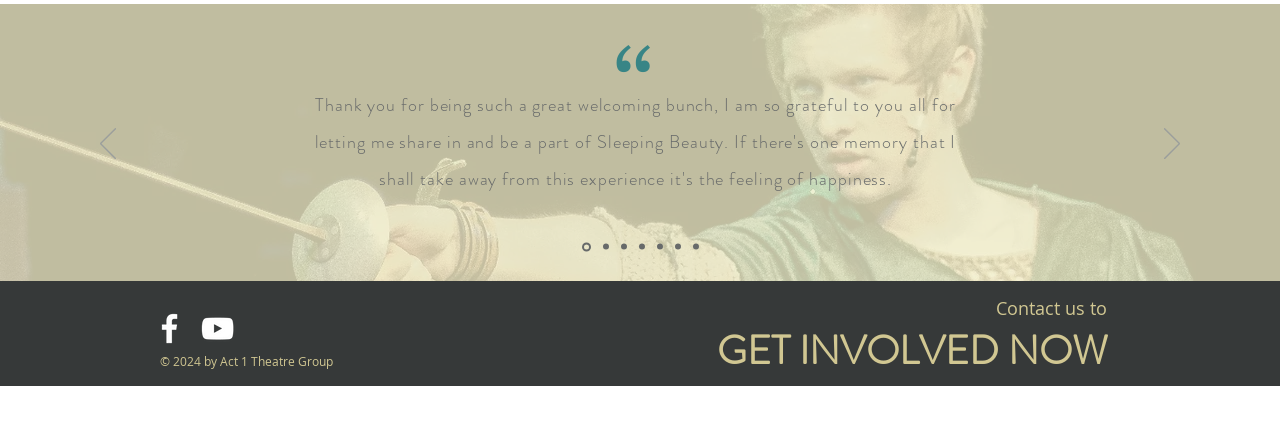Answer briefly with one word or phrase:
What is the layout of the slideshow navigation?

Horizontal